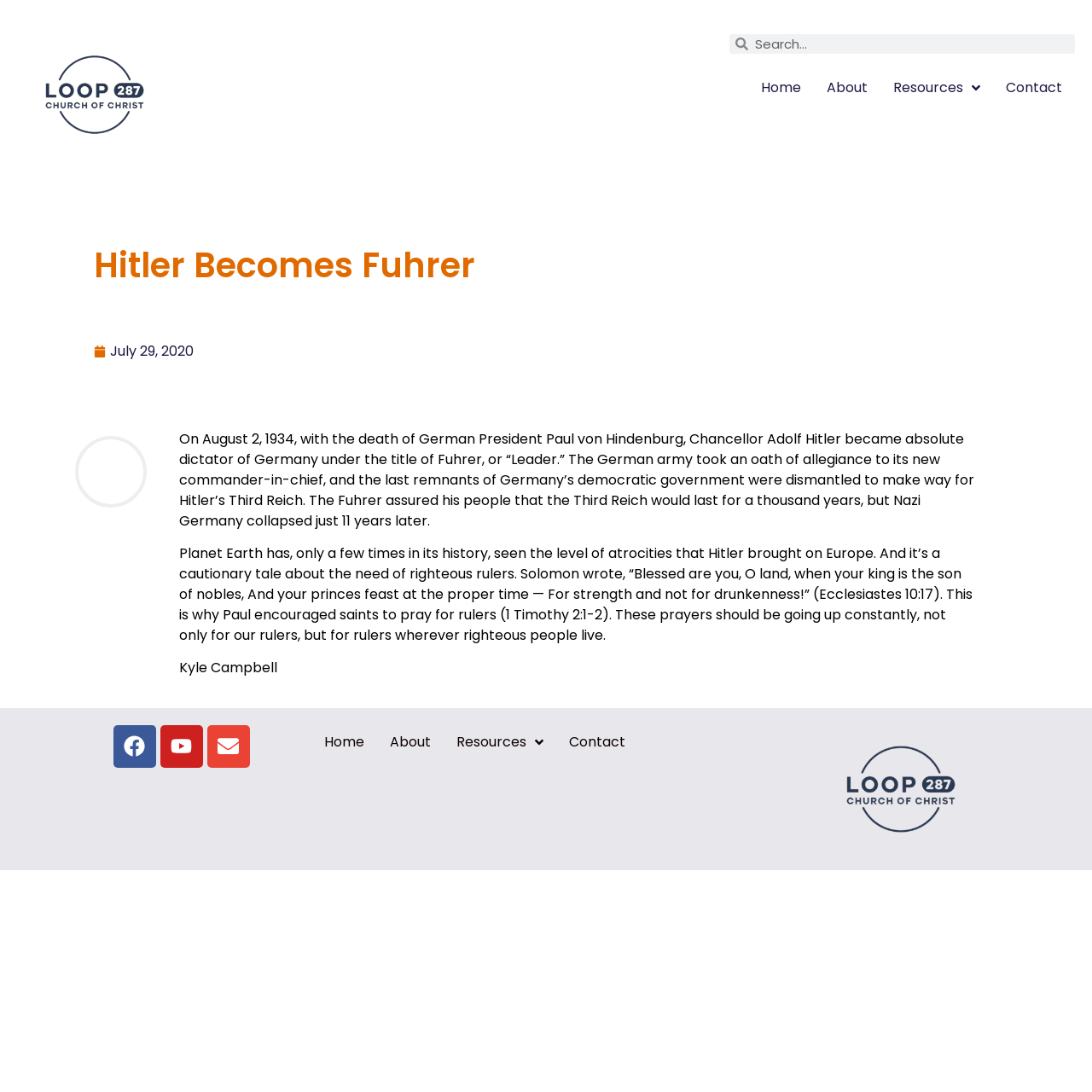Describe the webpage in detail, including text, images, and layout.

This webpage is about the historical event of Adolf Hitler becoming the absolute dictator of Germany in 1934. At the top left corner, there is a small image with a link to "lufkin tx". A search bar is located at the top right corner, accompanied by a search box with a label "Search". Below the search bar, there are four navigation links: "Home", "About", "Resources", and "Contact", aligned horizontally.

The main content of the webpage is divided into two sections. The first section has a heading "Hitler Becomes Fuhrer" and a link to "July 29, 2020" below it. There is a small image on the left side of the section, and a paragraph of text that describes the event of Hitler becoming the dictator of Germany. The text explains how the German army took an oath of allegiance to Hitler and how the last remnants of Germany's democratic government were dismantled.

The second section has two paragraphs of text. The first paragraph discusses the atrocities committed by Hitler and the importance of having righteous rulers. The second paragraph is a quote from the Bible, encouraging saints to pray for rulers. Below these paragraphs, there is a line of text with the author's name, "Kyle Campbell".

At the bottom of the webpage, there are social media links to "Facebook", "Youtube", and "Envelope", each accompanied by a small image. These links are aligned horizontally and are followed by another set of navigation links: "Home", "About", "Resources", and "Contact". Finally, there is another small image with a link to "lufkin tx" at the bottom right corner of the webpage.